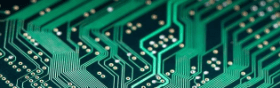Generate a detailed caption that describes the image.

The image displays a close-up view of a printed circuit board (PCB), showcasing intricate patterns of copper traces and green epoxy. The shimmering traces are arranged in a complex maze, meticulously designed to facilitate electrical connections between various electronic components. The board features numerous small plated holes (vias) that allow for connections to different layers of the circuit, enhancing the functionality of the board. This detailed representation highlights the precision involved in PCB design and manufacturing, illustrating the foundational role these components play in modern electronic devices.